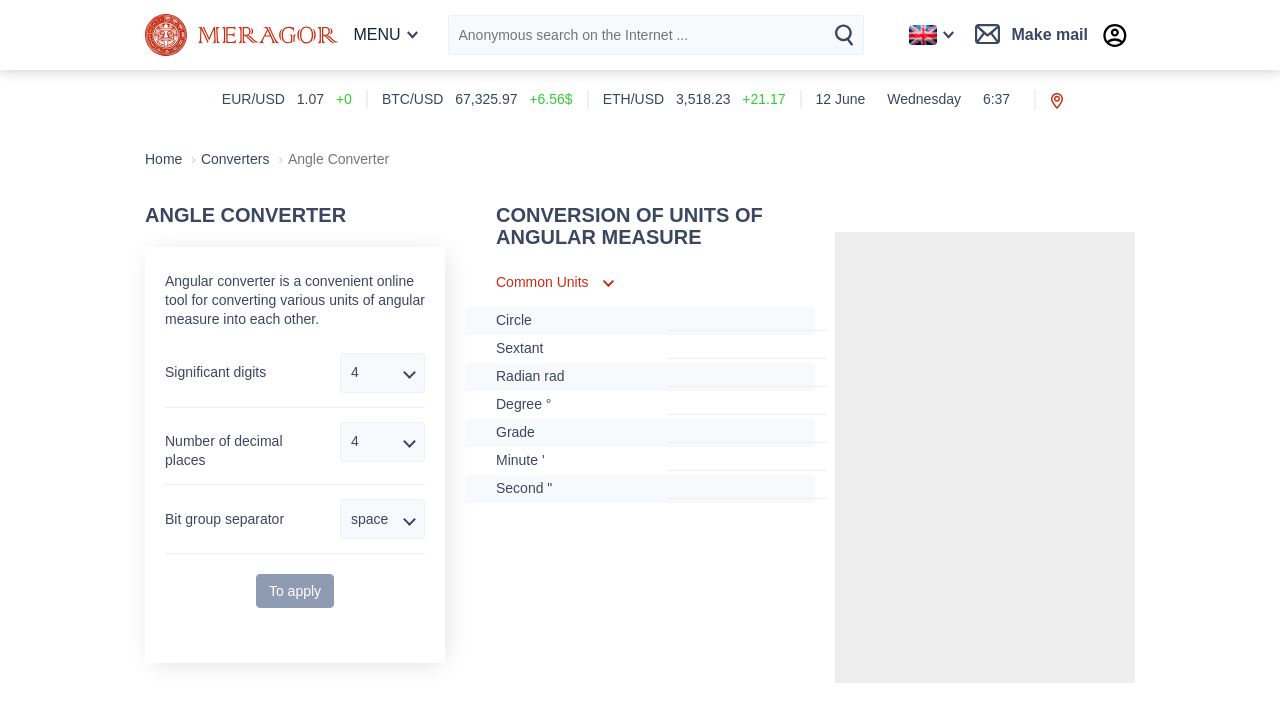Please find the bounding box coordinates of the element that you should click to achieve the following instruction: "Click the MENU button". The coordinates should be presented as four float numbers between 0 and 1: [left, top, right, bottom].

[0.276, 0.034, 0.326, 0.065]